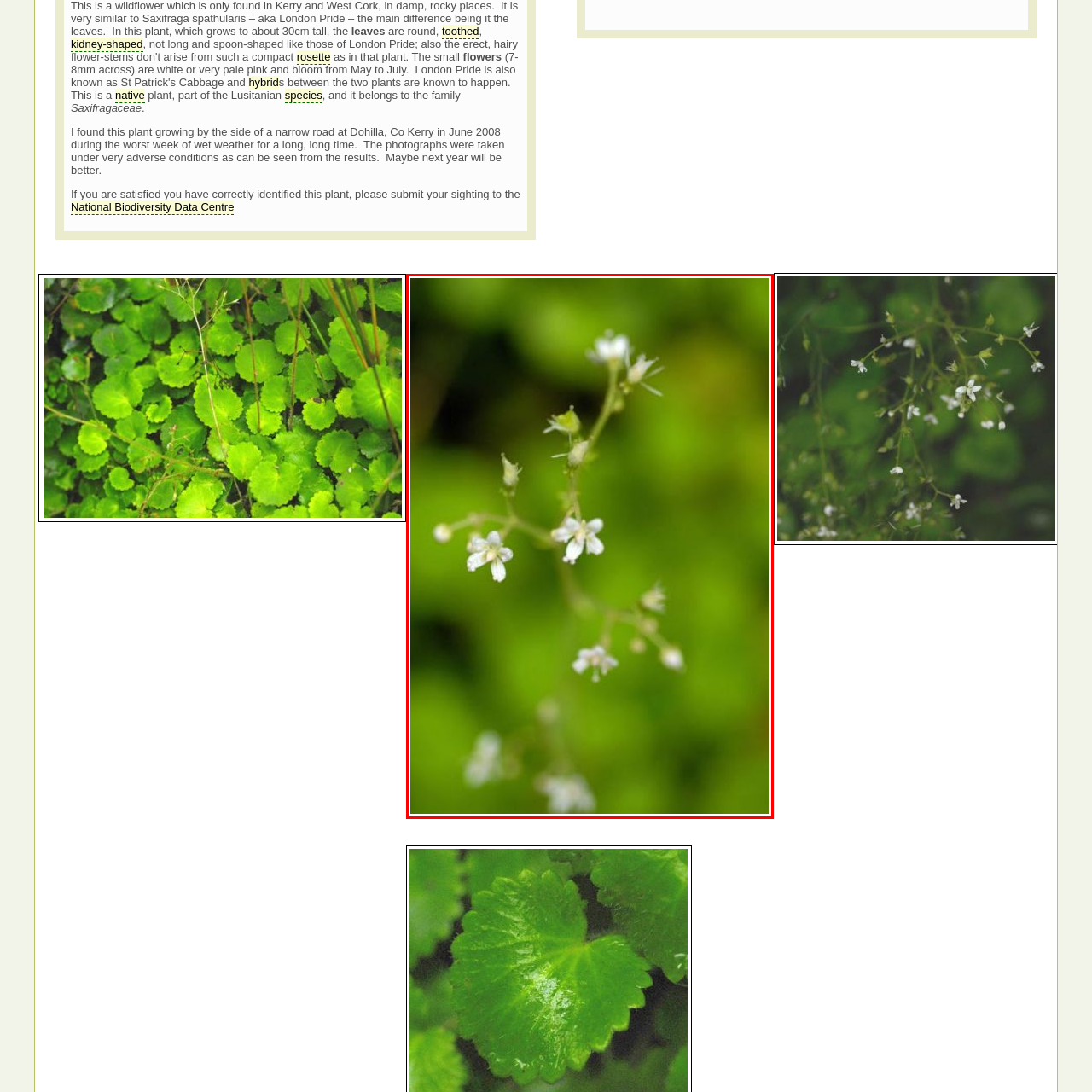Refer to the image within the red box and answer the question concisely with a single word or phrase: What is the characteristic of the Saxifrage plant in the image?

Fragility and beauty